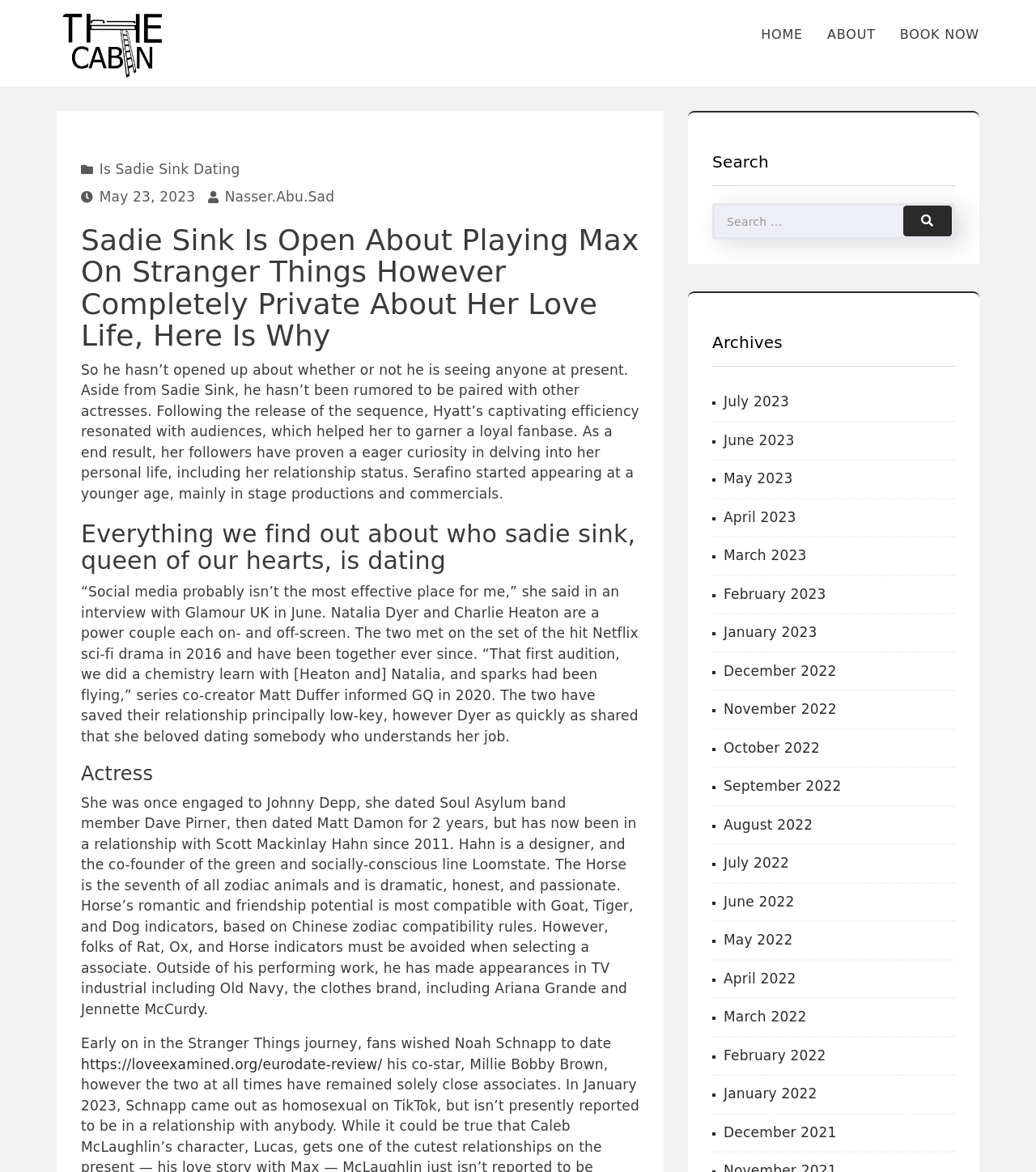Generate the text content of the main heading of the webpage.

Sadie Sink Is Open About Playing Max On Stranger Things However Completely Private About Her Love Life, Here Is Why